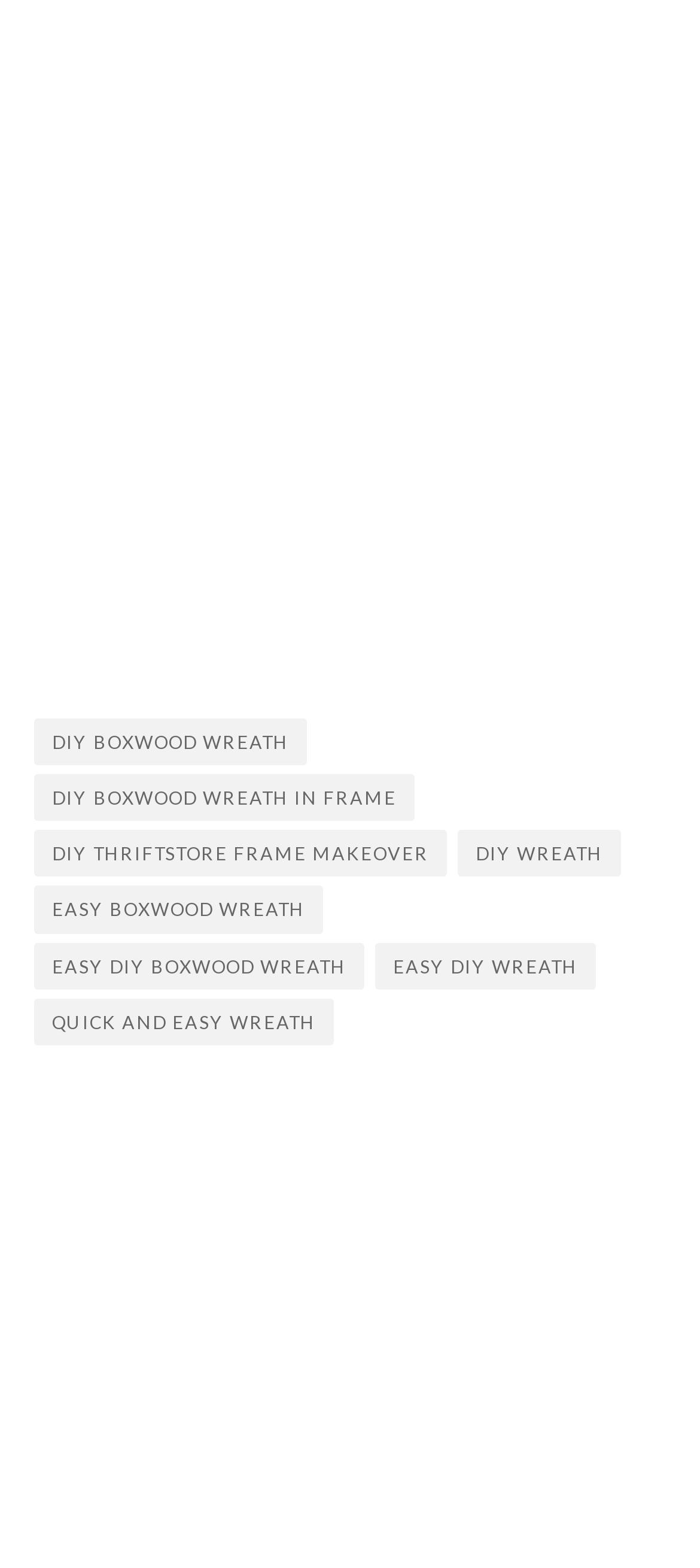Identify the bounding box coordinates of the section that should be clicked to achieve the task described: "check out DIY WREATH".

[0.654, 0.529, 0.887, 0.559]